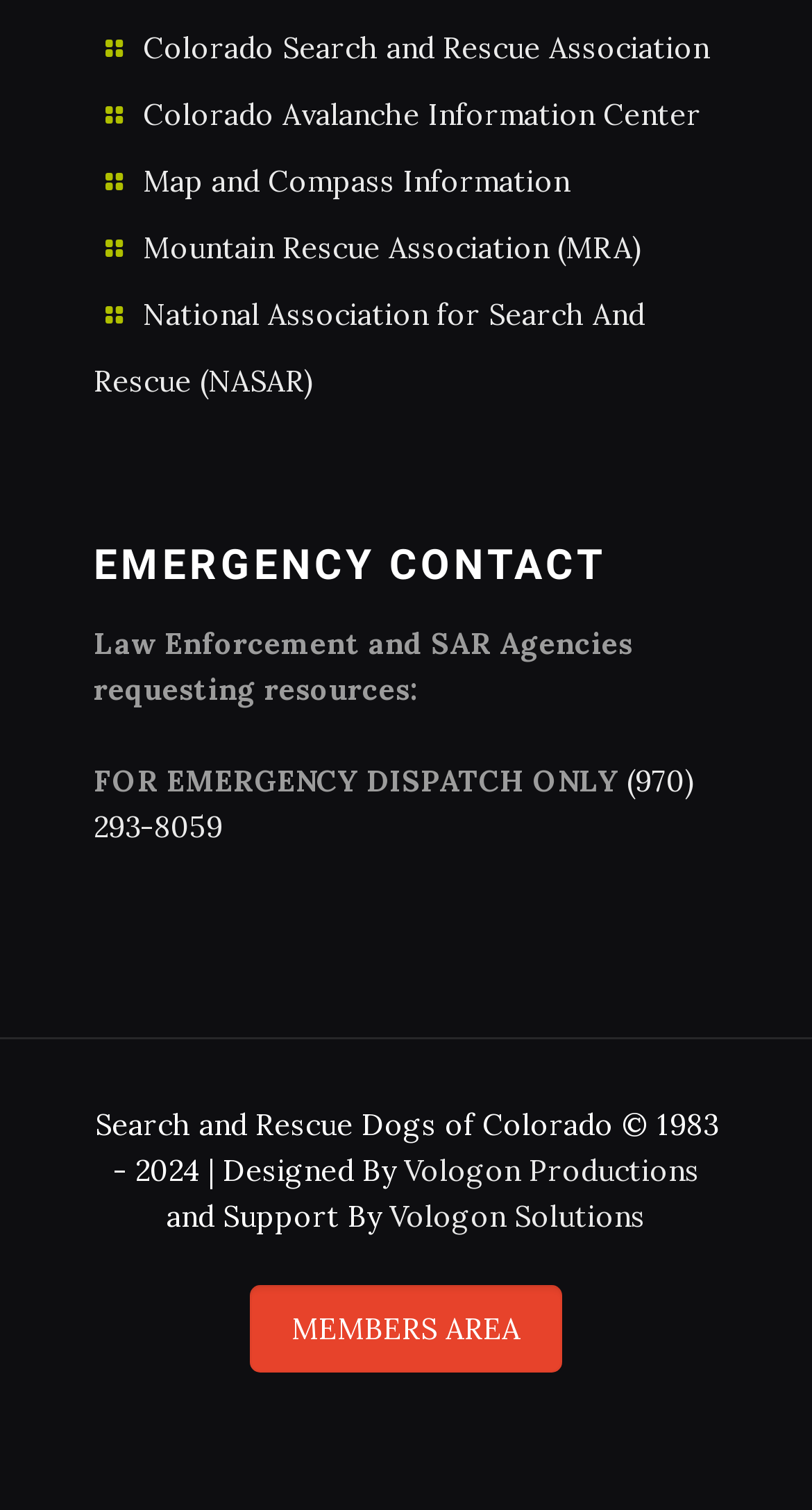Bounding box coordinates should be provided in the format (top-left x, top-left y, bottom-right x, bottom-right y) with all values between 0 and 1. Identify the bounding box for this UI element: Mountain Rescue Association (MRA)

[0.176, 0.152, 0.791, 0.177]